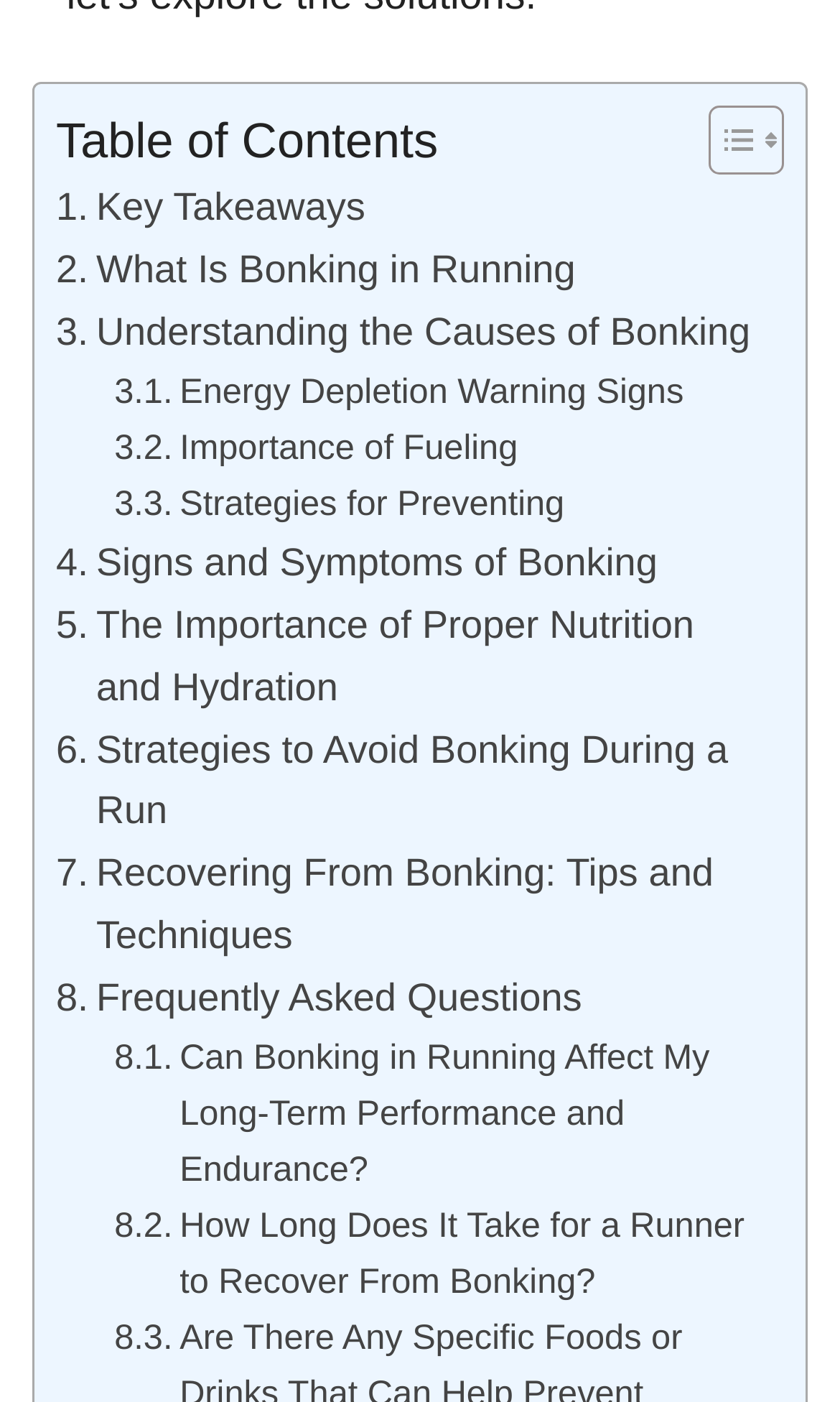Locate the bounding box coordinates of the area to click to fulfill this instruction: "Reply to erozuehequ". The bounding box should be presented as four float numbers between 0 and 1, in the order [left, top, right, bottom].

None